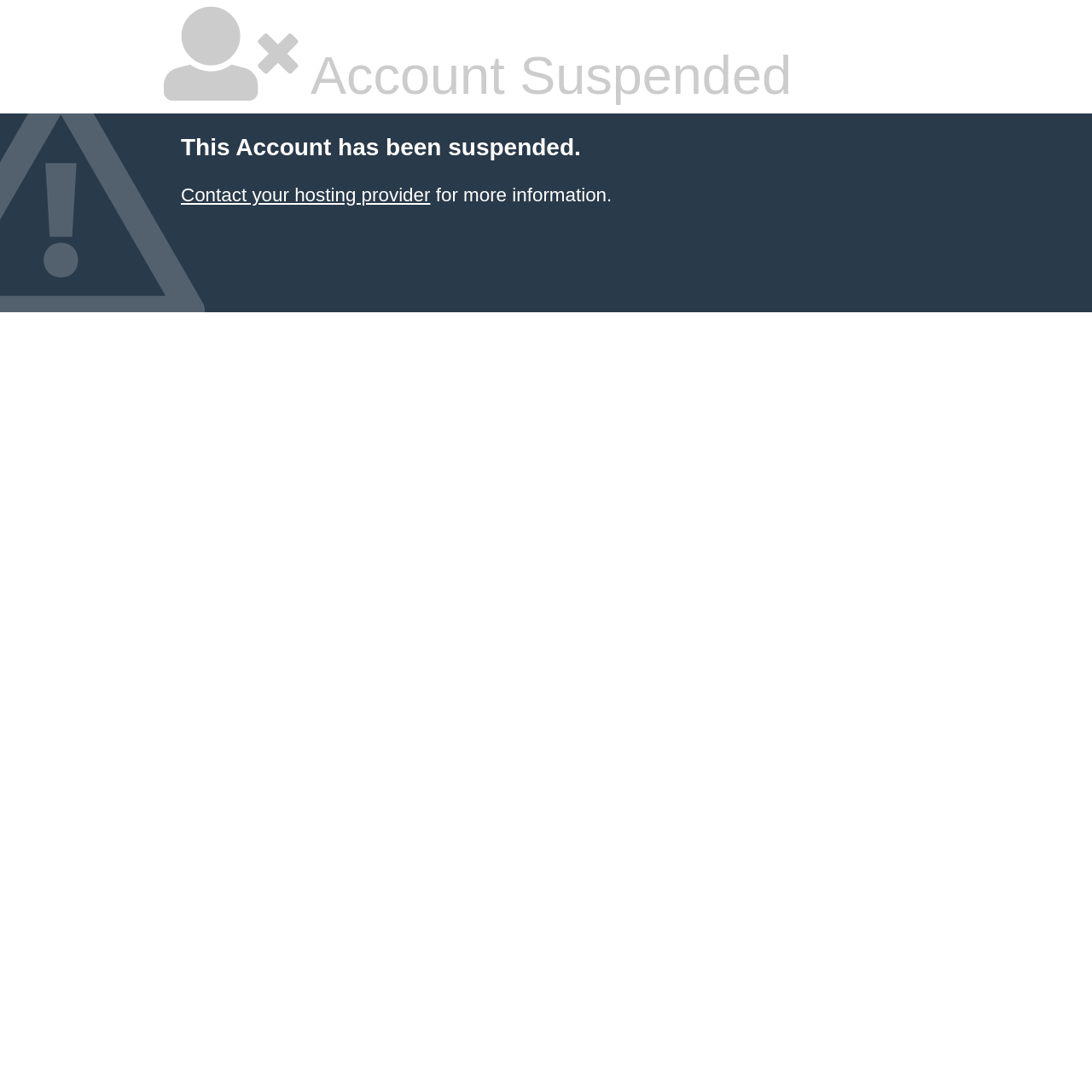Show the bounding box coordinates for the HTML element as described: "Contact your hosting provider".

[0.166, 0.169, 0.394, 0.188]